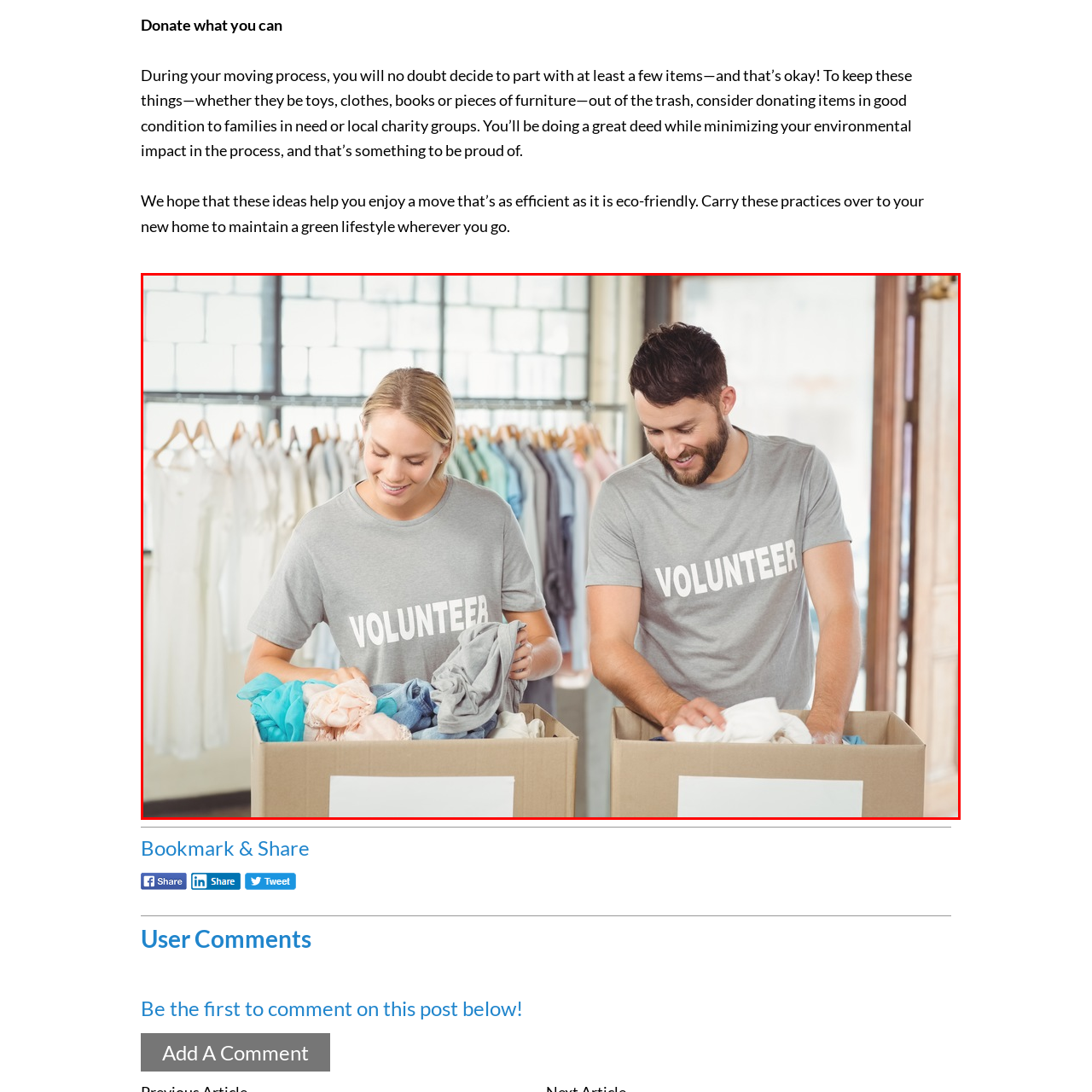What is the man sorting items into?
Check the image inside the red bounding box and provide your answer in a single word or short phrase.

cardboard boxes